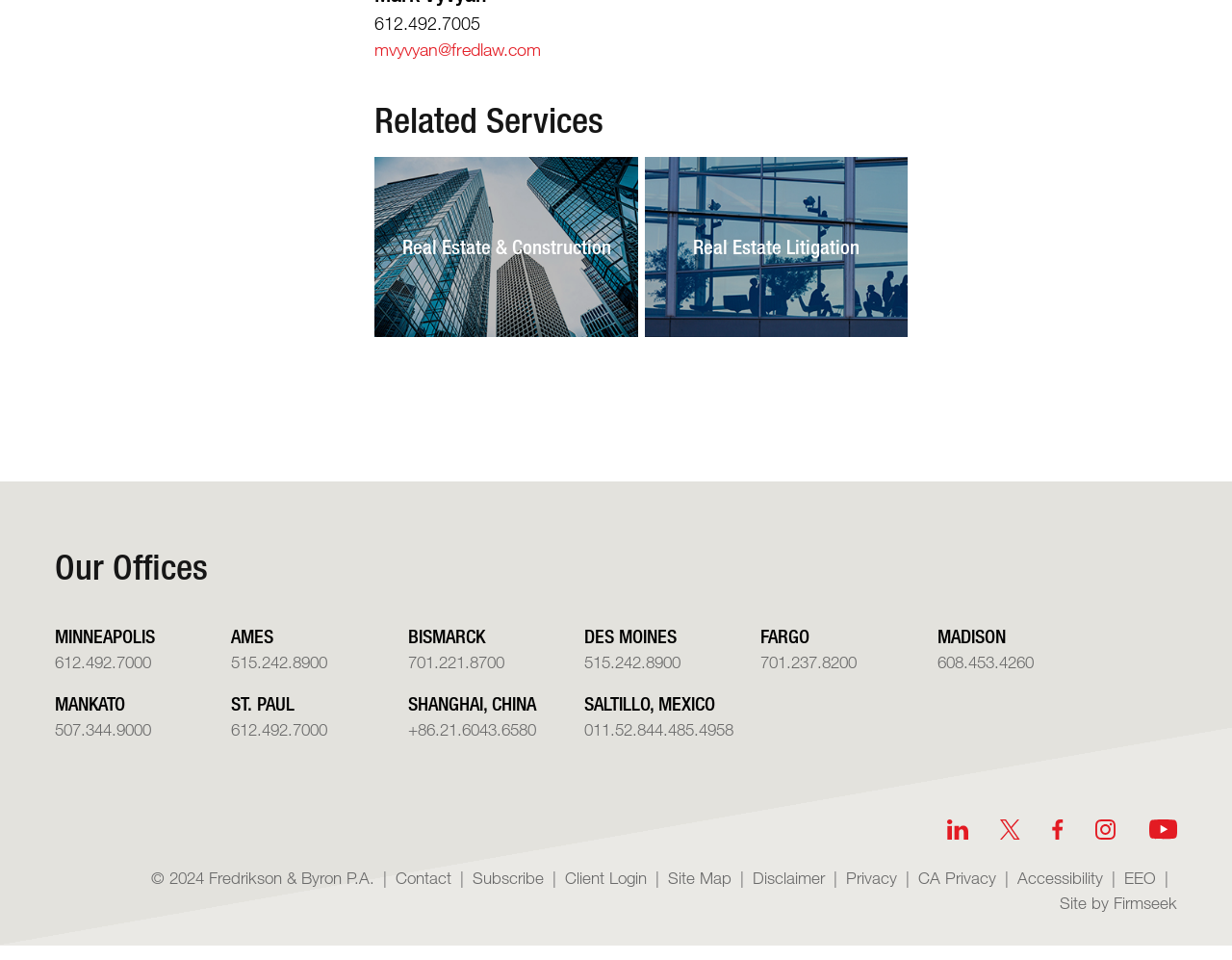What is the copyright year of the company's website?
Carefully analyze the image and provide a detailed answer to the question.

I found the copyright year by looking at the footer of the page, which included the text '© 2024 Fredrikson & Byron P.A.'.